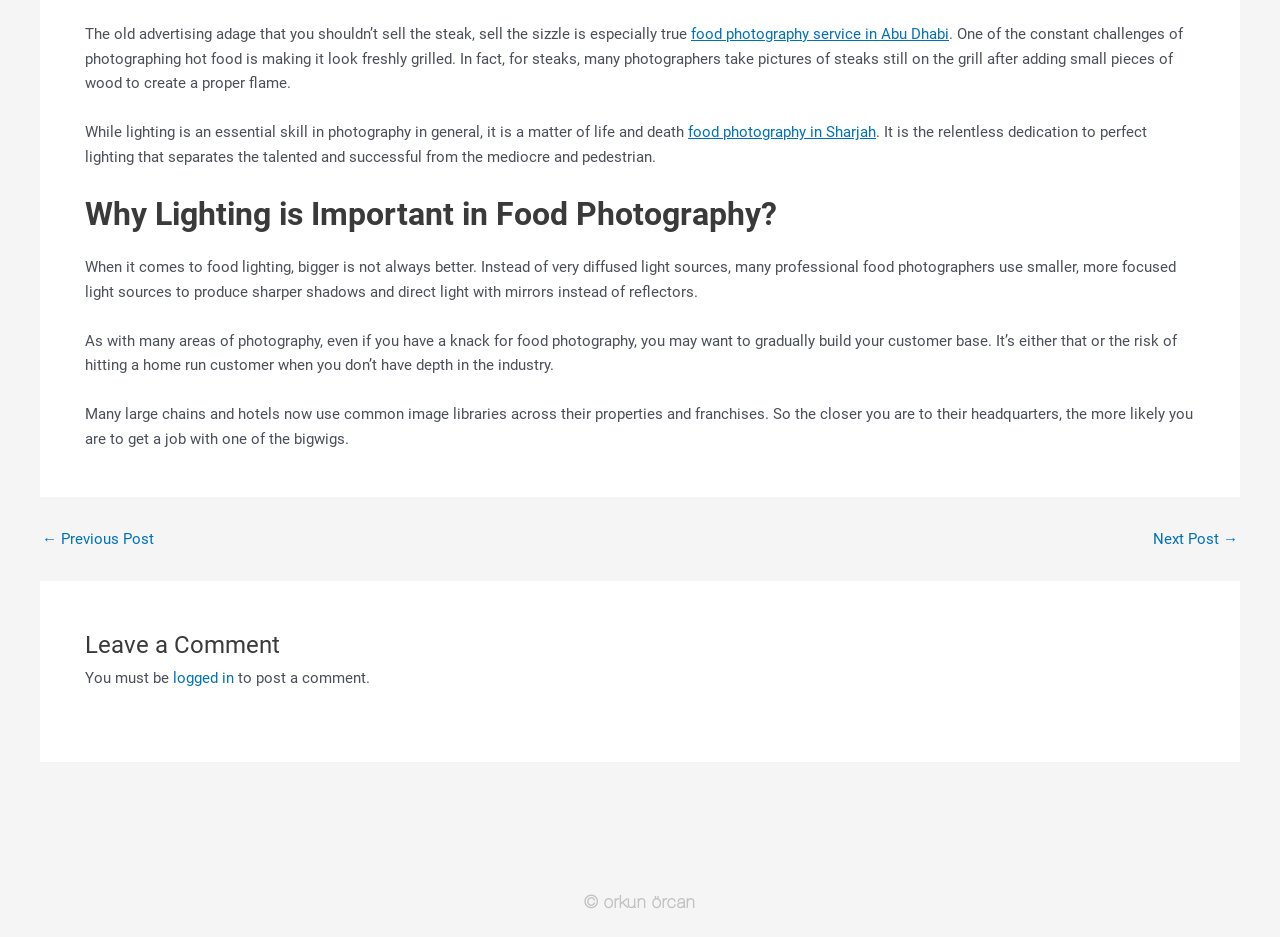Bounding box coordinates are to be given in the format (top-left x, top-left y, bottom-right x, bottom-right y). All values must be floating point numbers between 0 and 1. Provide the bounding box coordinate for the UI element described as: About us

None